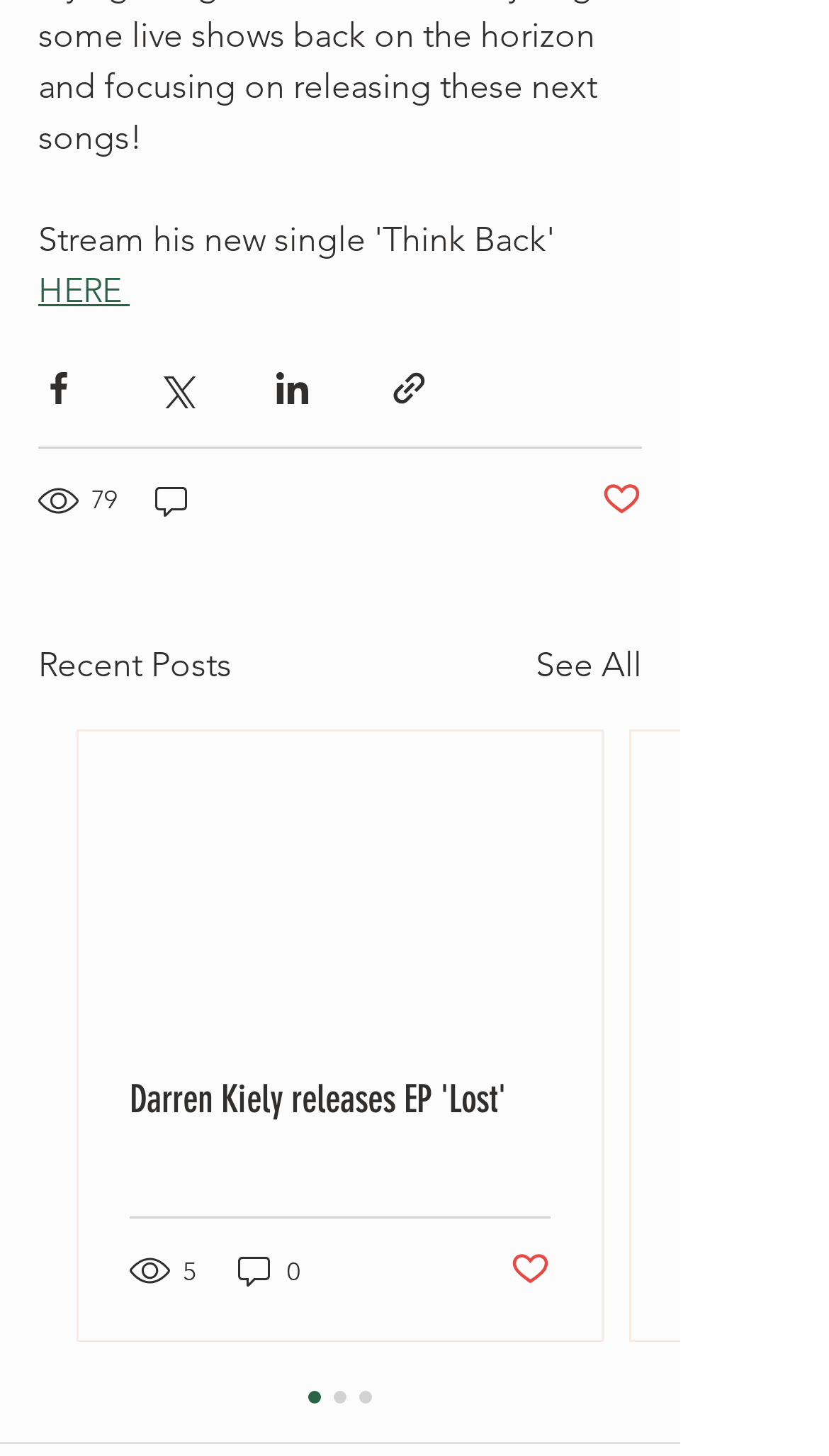Please identify the coordinates of the bounding box that should be clicked to fulfill this instruction: "Like the post".

[0.726, 0.328, 0.774, 0.359]